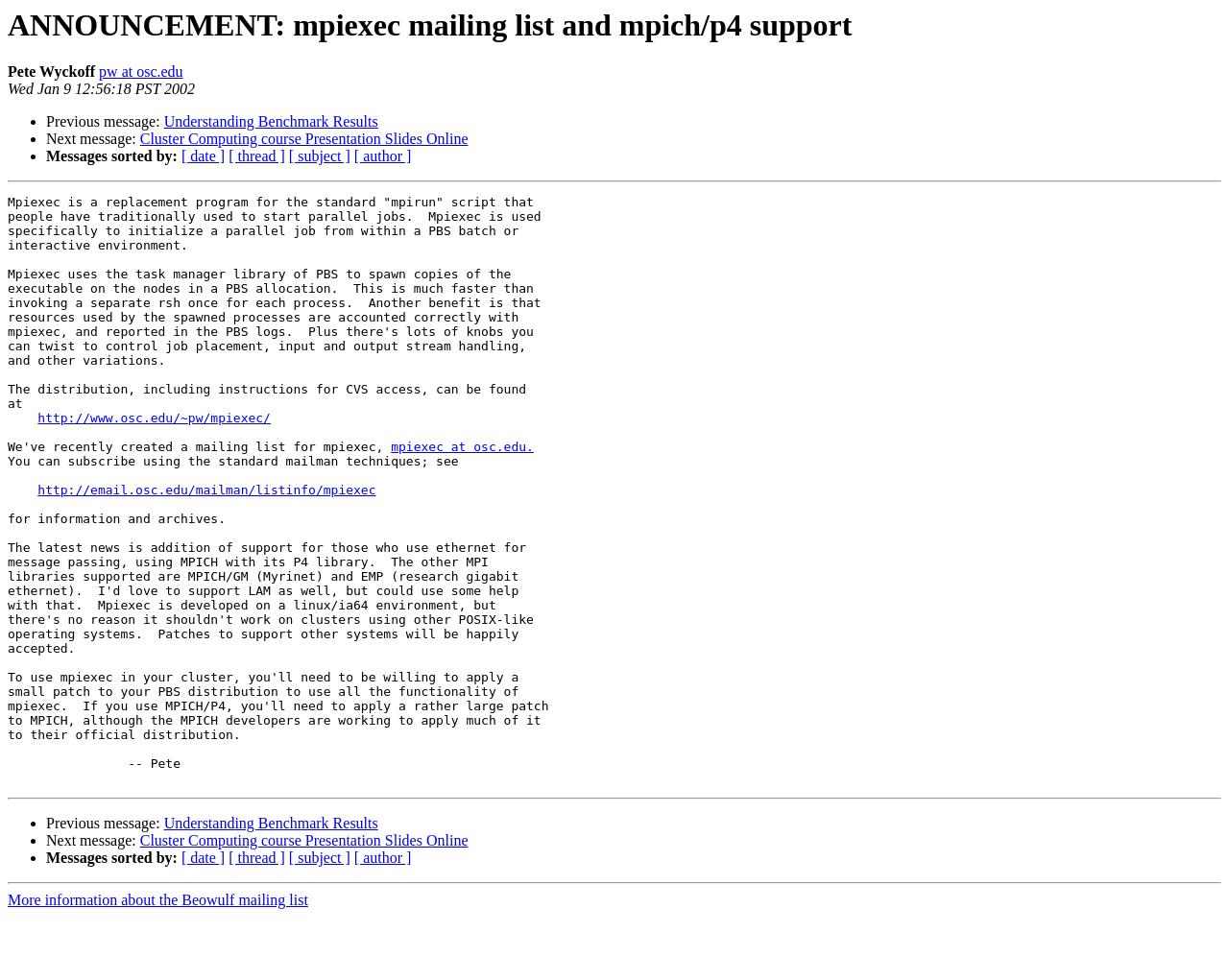Who is the author of the announcement?
Respond with a short answer, either a single word or a phrase, based on the image.

Pete Wyckoff